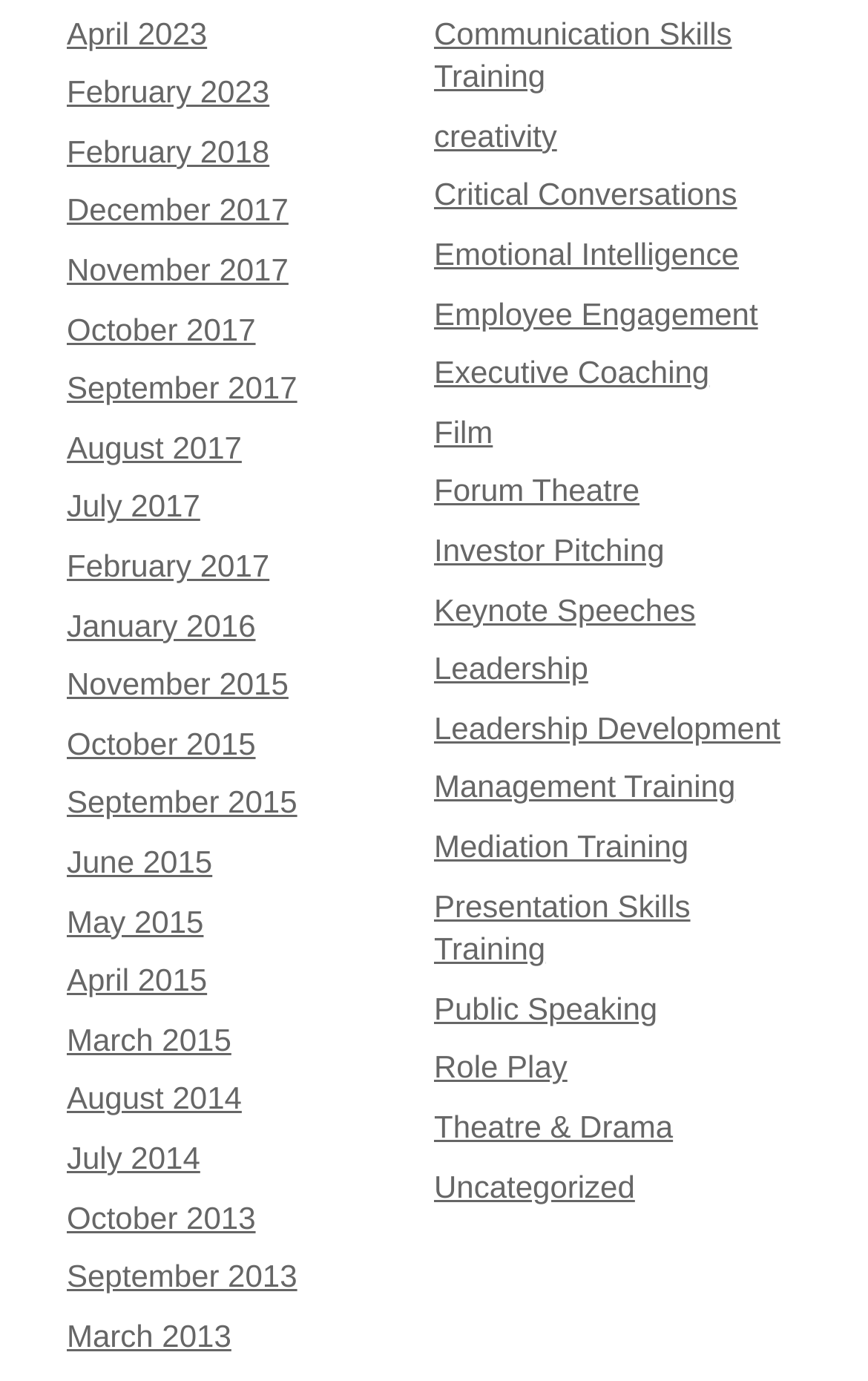How many links are there on the webpage? Analyze the screenshot and reply with just one word or a short phrase.

523